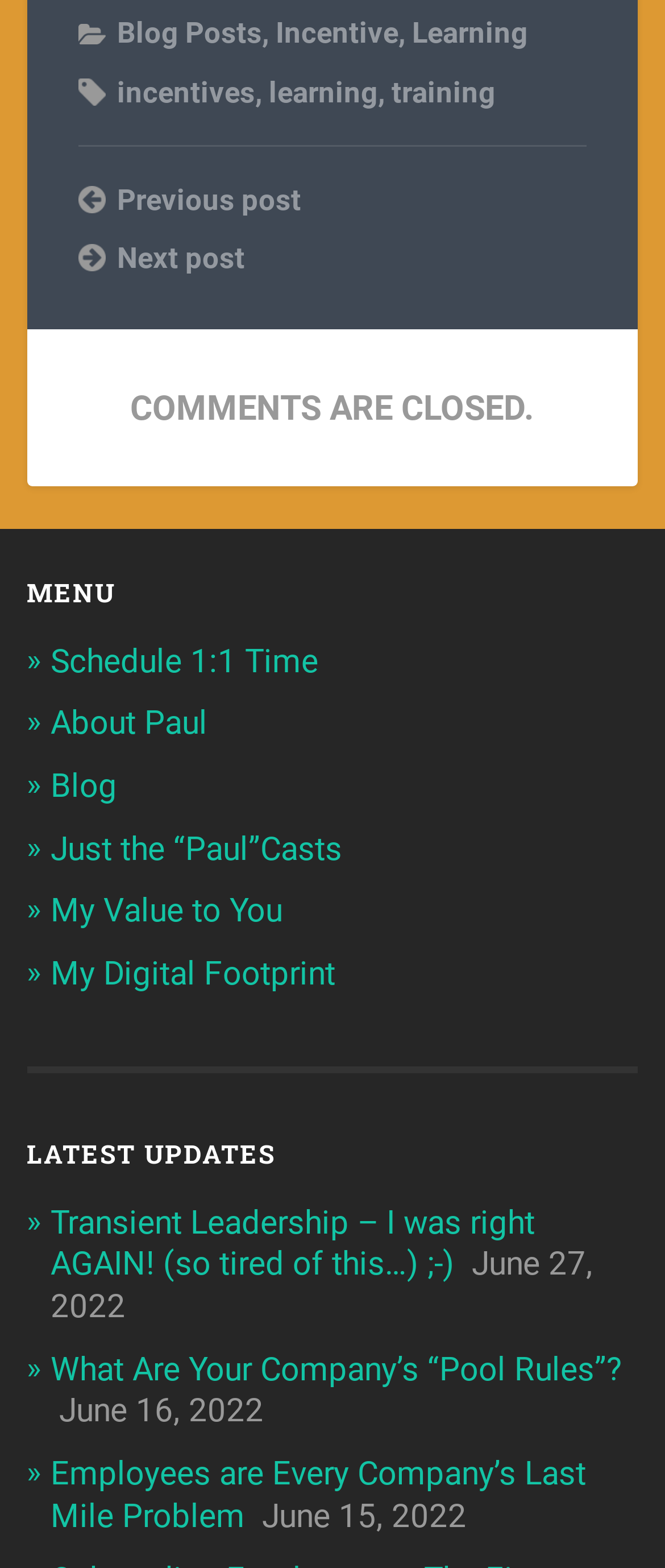Please determine the bounding box coordinates for the element that should be clicked to follow these instructions: "check the incentives".

[0.176, 0.047, 0.384, 0.069]